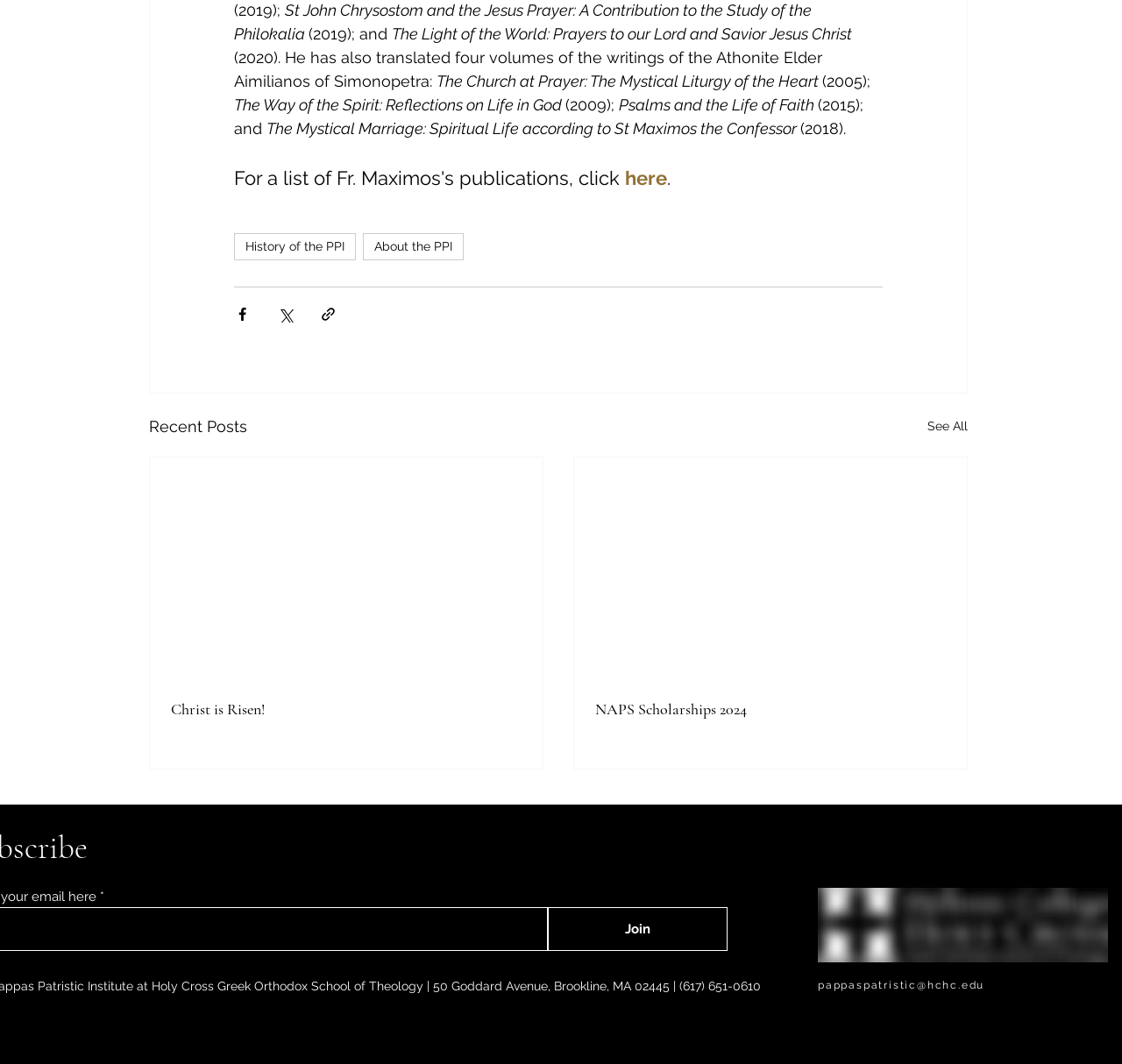Locate the UI element described by See All in the provided webpage screenshot. Return the bounding box coordinates in the format (top-left x, top-left y, bottom-right x, bottom-right y), ensuring all values are between 0 and 1.

[0.827, 0.389, 0.862, 0.413]